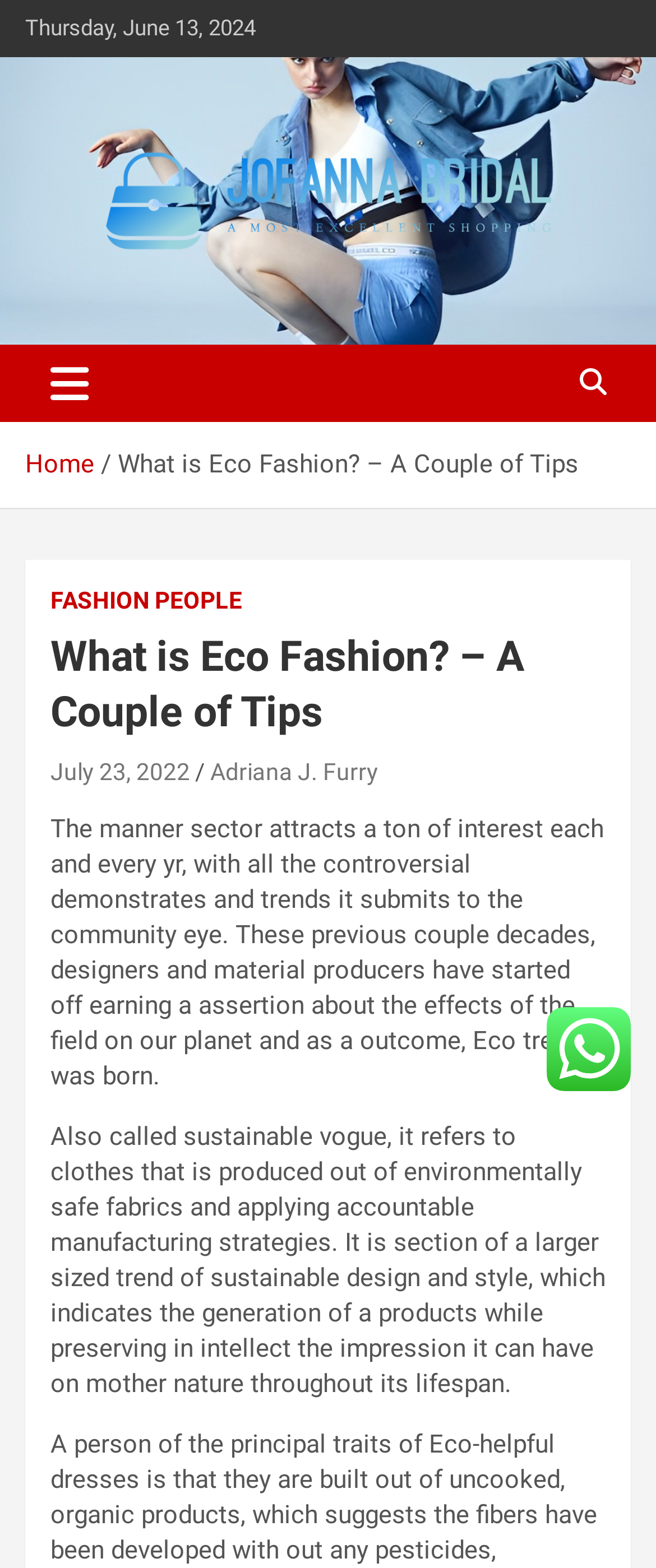Determine the bounding box coordinates of the clickable element to achieve the following action: 'Read the article about What is Eco Fashion?'. Provide the coordinates as four float values between 0 and 1, formatted as [left, top, right, bottom].

[0.077, 0.402, 0.923, 0.472]